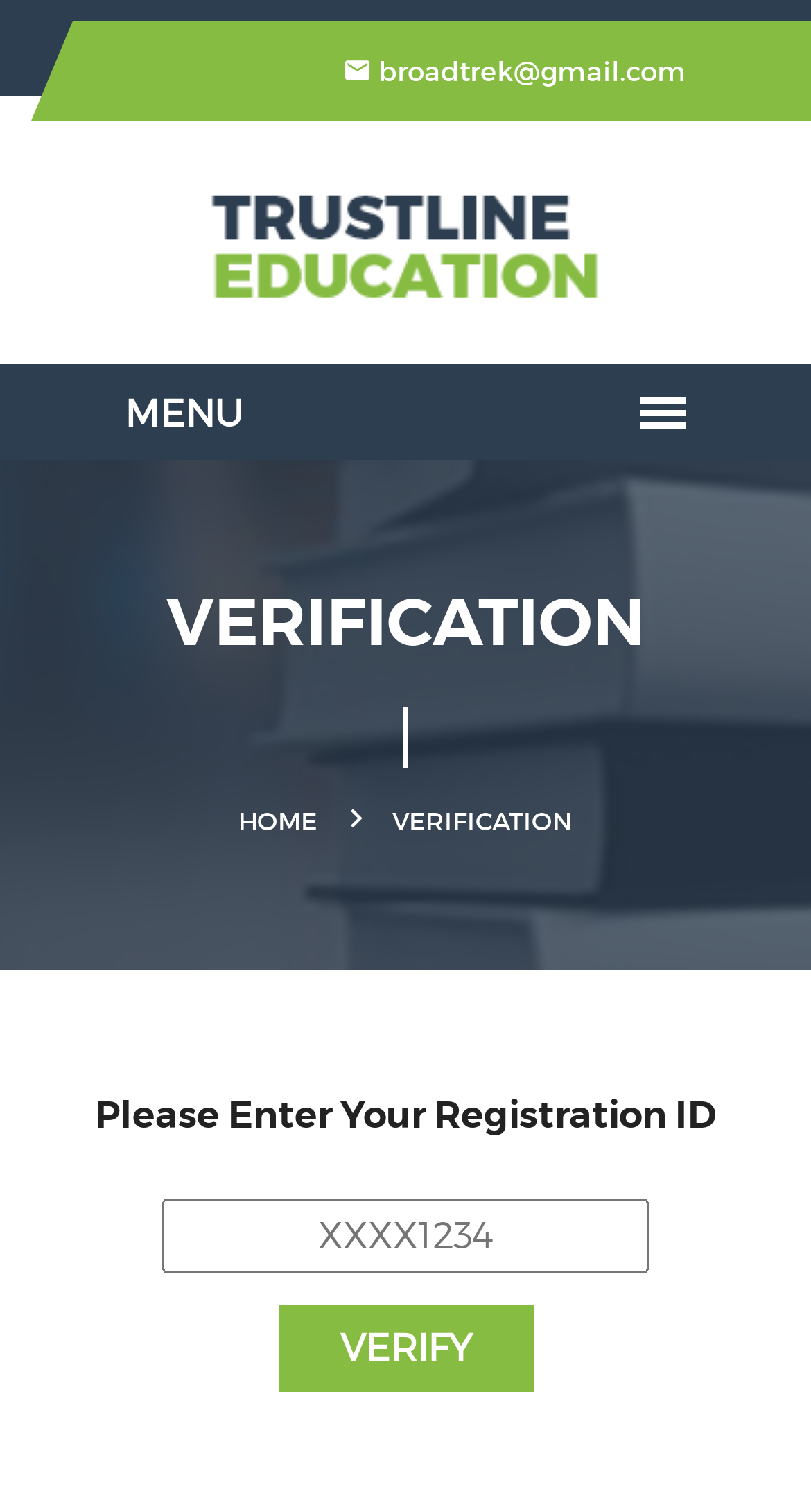What is the purpose of the textbox?
Using the image, give a concise answer in the form of a single word or short phrase.

Enter Registration ID